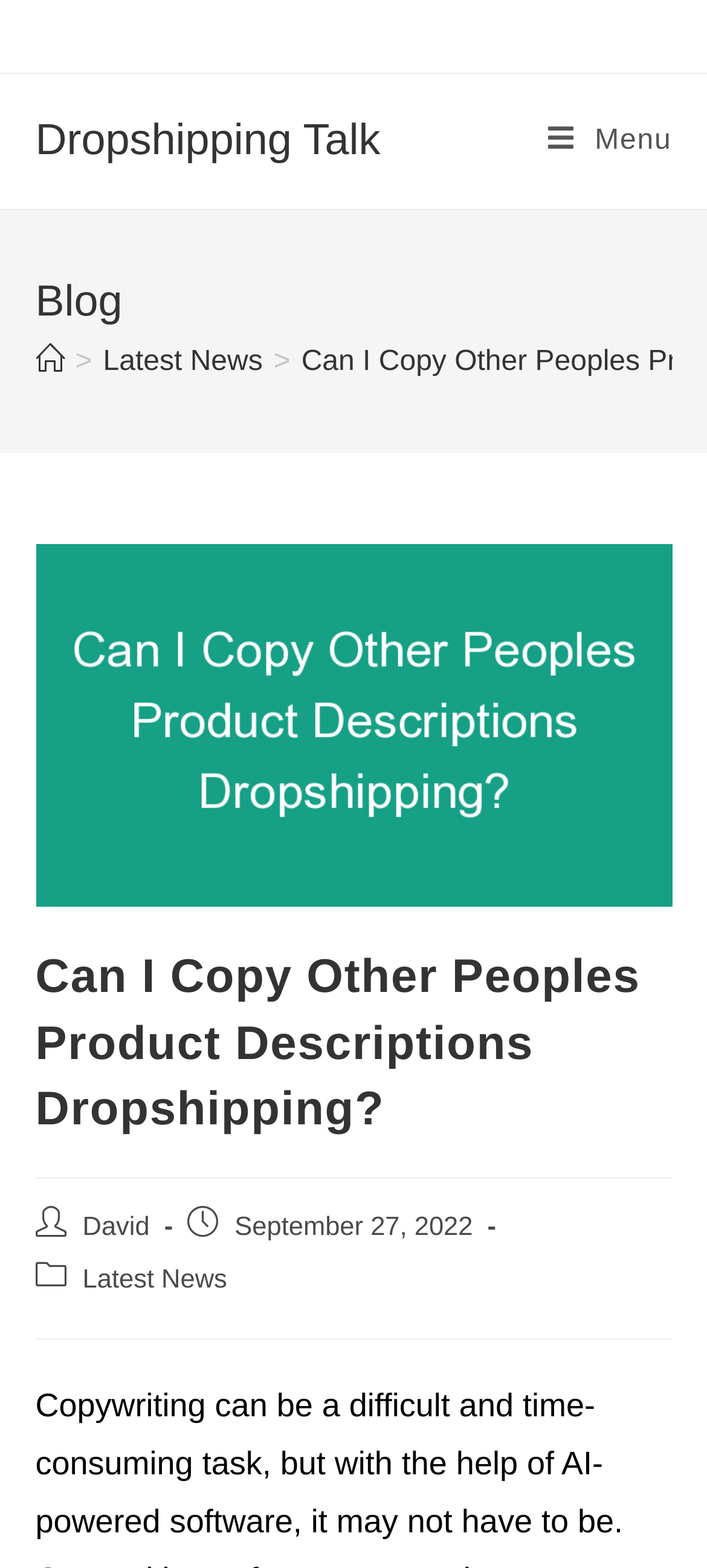Who is the author of the current post?
Respond to the question with a single word or phrase according to the image.

David